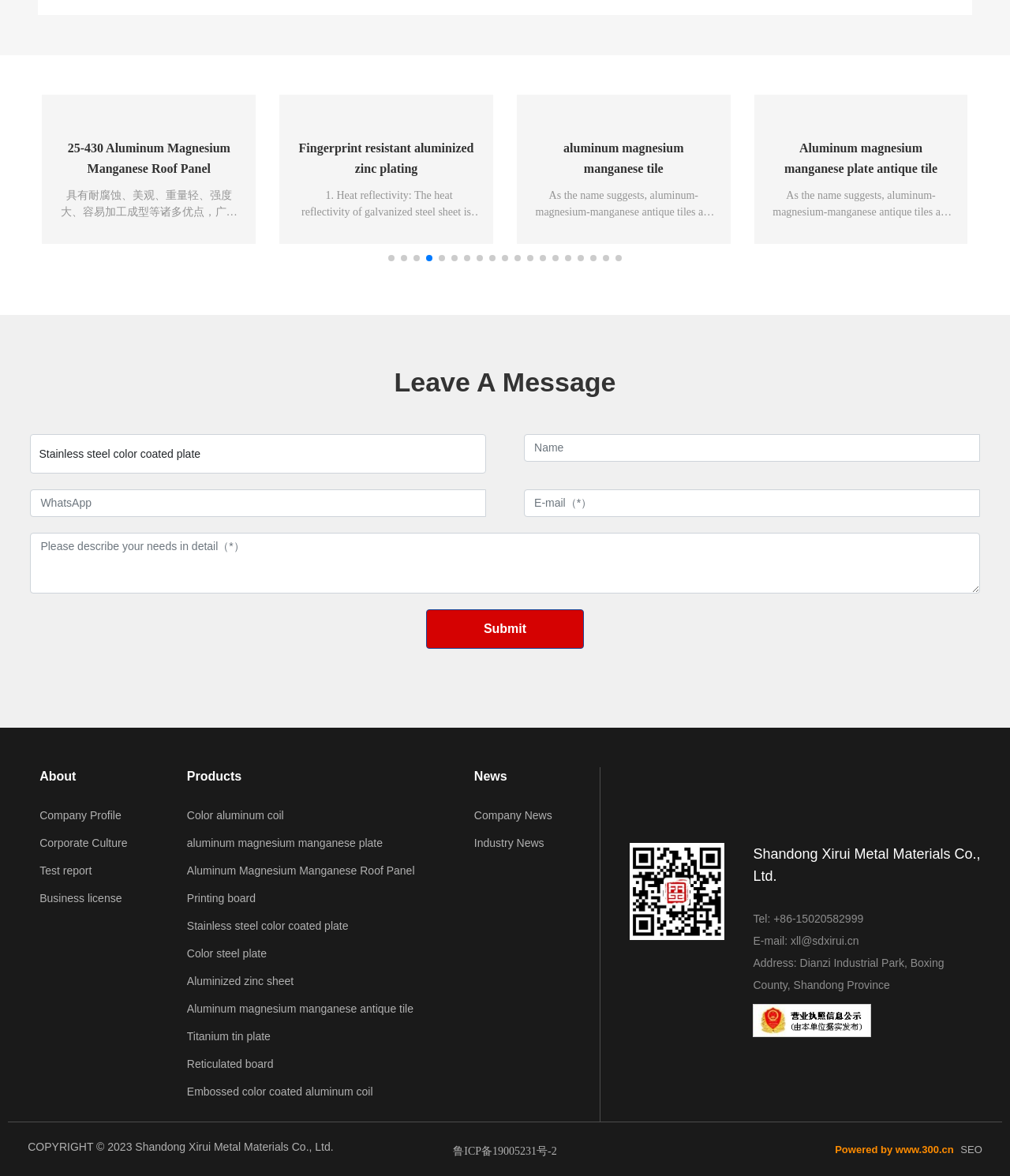What is the purpose of the 'Leave A Message' section? Refer to the image and provide a one-word or short phrase answer.

To contact the company